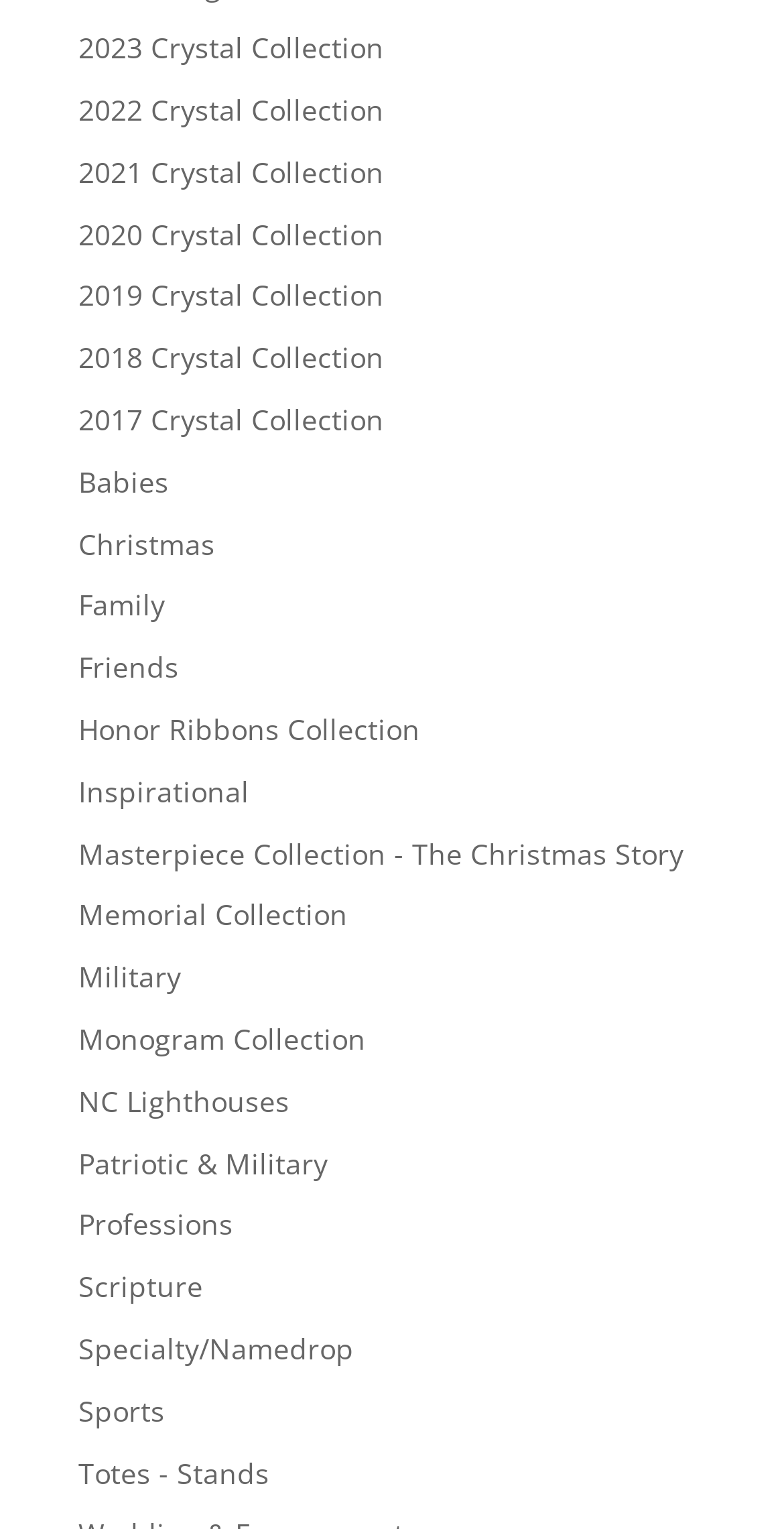Find the coordinates for the bounding box of the element with this description: "Memorial Collection".

[0.1, 0.586, 0.444, 0.611]